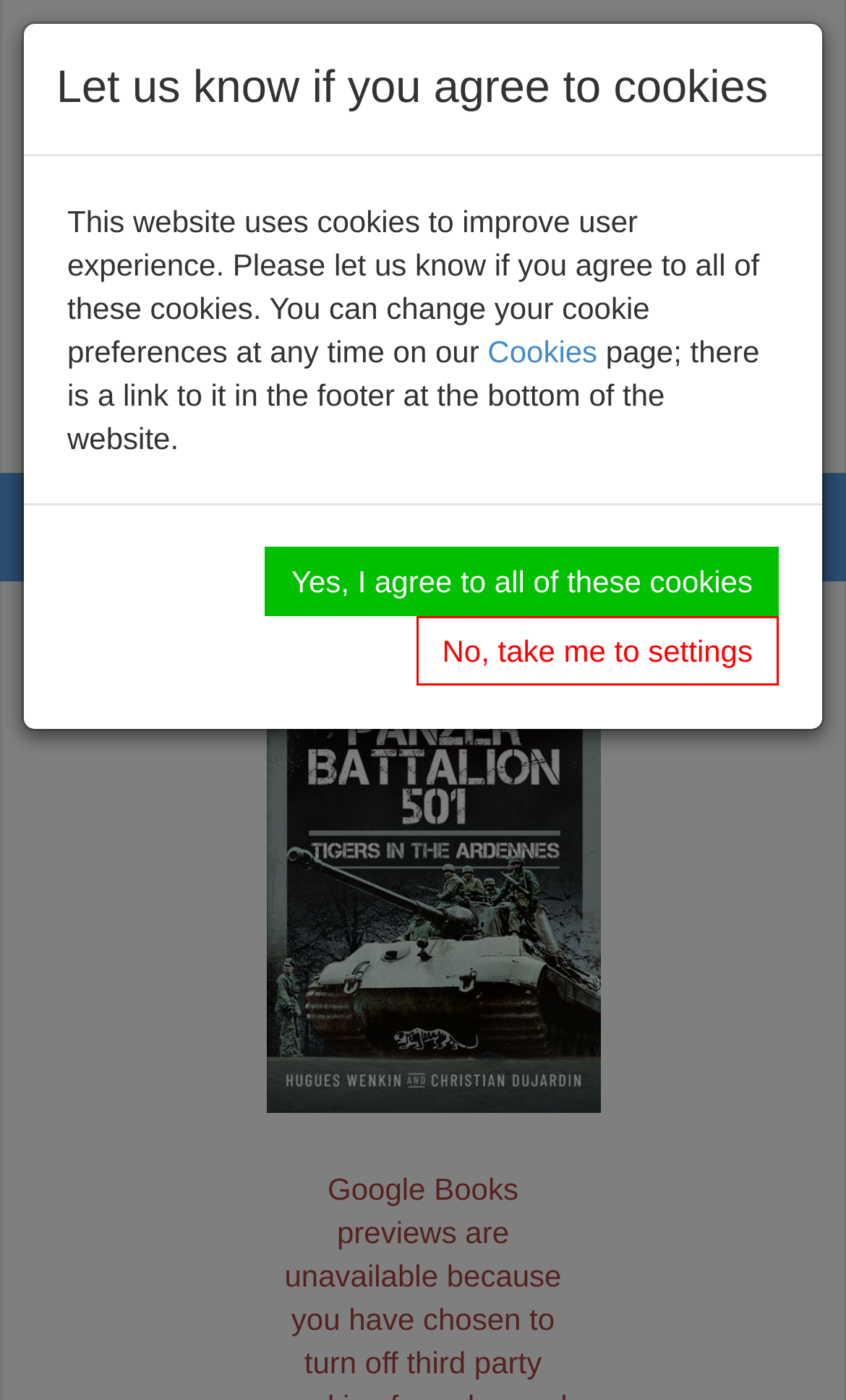Identify the bounding box coordinates of the section that should be clicked to achieve the task described: "View SS Panzer Battalion 501 details".

[0.315, 0.453, 0.709, 0.795]